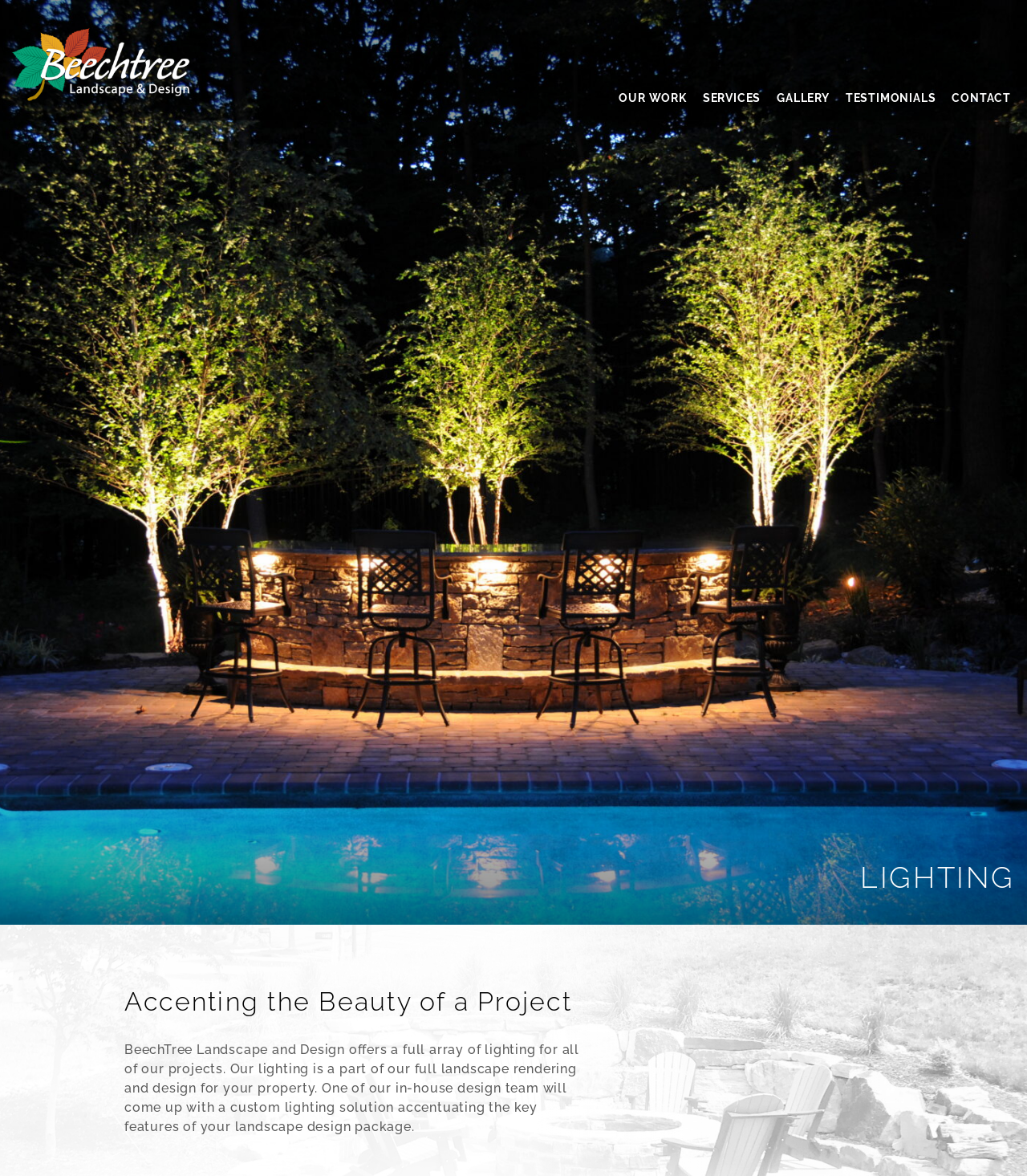What type of service does Beechtree Landscape and Design offer?
Based on the image, give a one-word or short phrase answer.

Landscape and Design